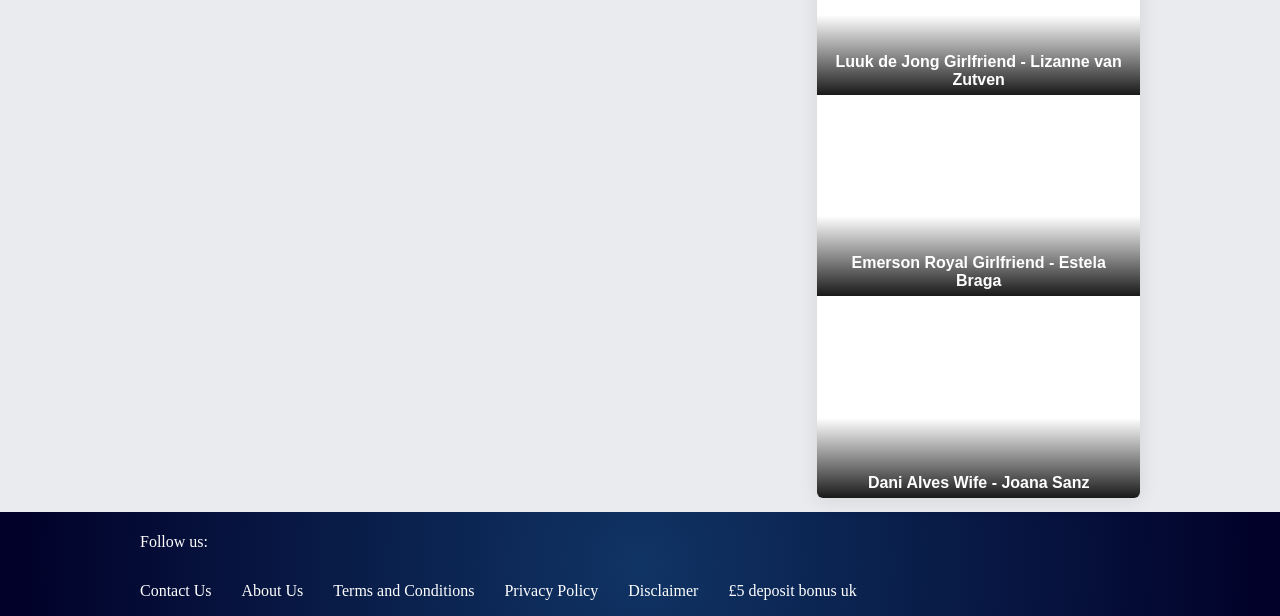Identify the coordinates of the bounding box for the element that must be clicked to accomplish the instruction: "Contact OhMyFootball".

[0.109, 0.935, 0.165, 0.984]